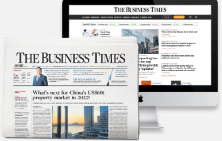Explain in detail what you see in the image.

The image showcases "The Business Times," a prominent financial daily. It features a physical newspaper at the forefront, displaying engaging headlines and visuals, while a digital version is presented on a computer screen in the background. The juxtaposition highlights the blend of traditional and modern news delivery. The newspaper's headline prompts curiosity about China's property market, suggesting in-depth coverage of financial trends and insights. This visual encapsulates the essence of informed decision-making in business and finance, emphasizing the publication's commitment to providing comprehensive news to its readership.